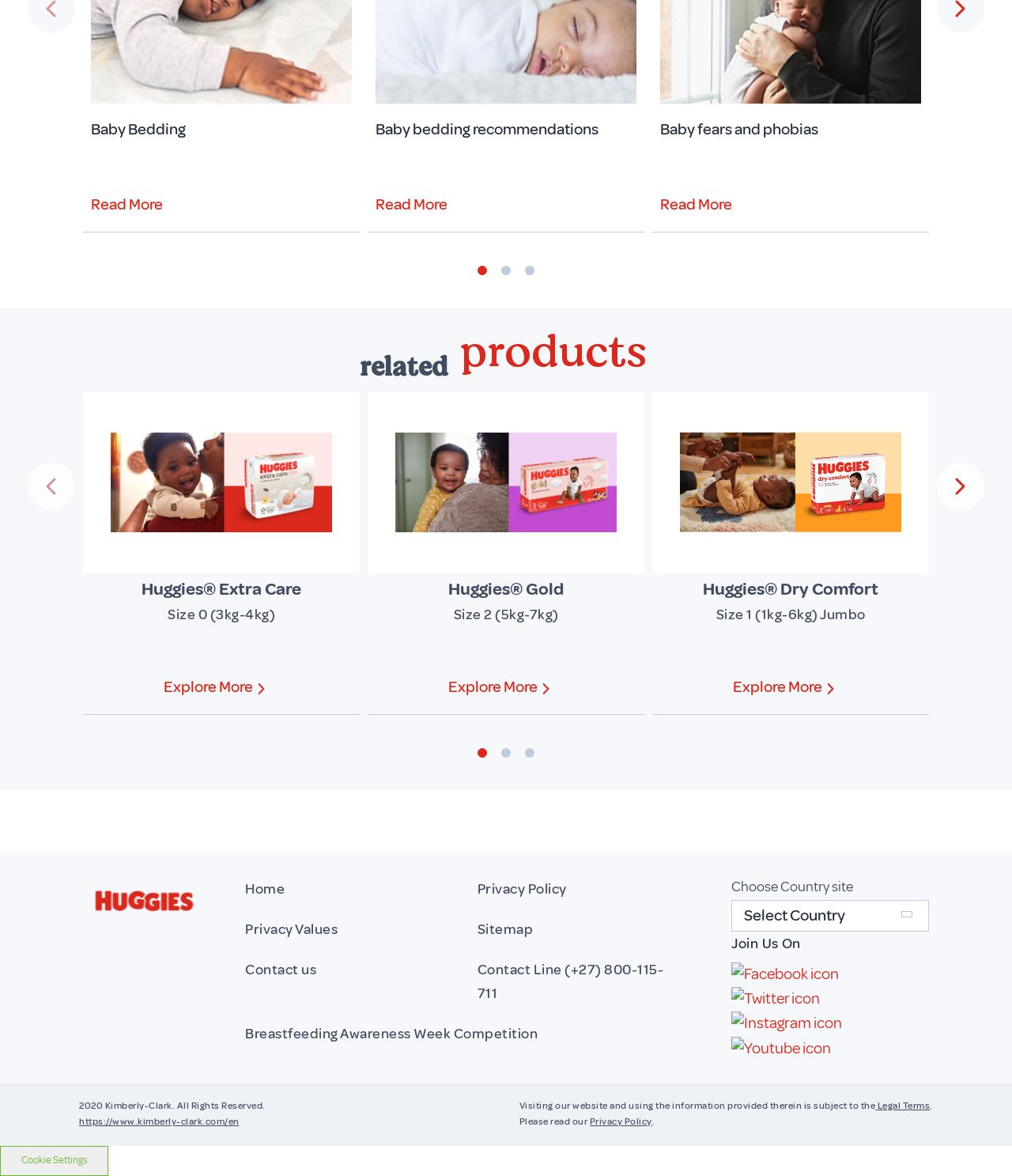Identify the bounding box for the UI element described as: "Home". The coordinates should be four float numbers between 0 and 1, i.e., [left, top, right, bottom].

[0.23, 0.746, 0.293, 0.766]